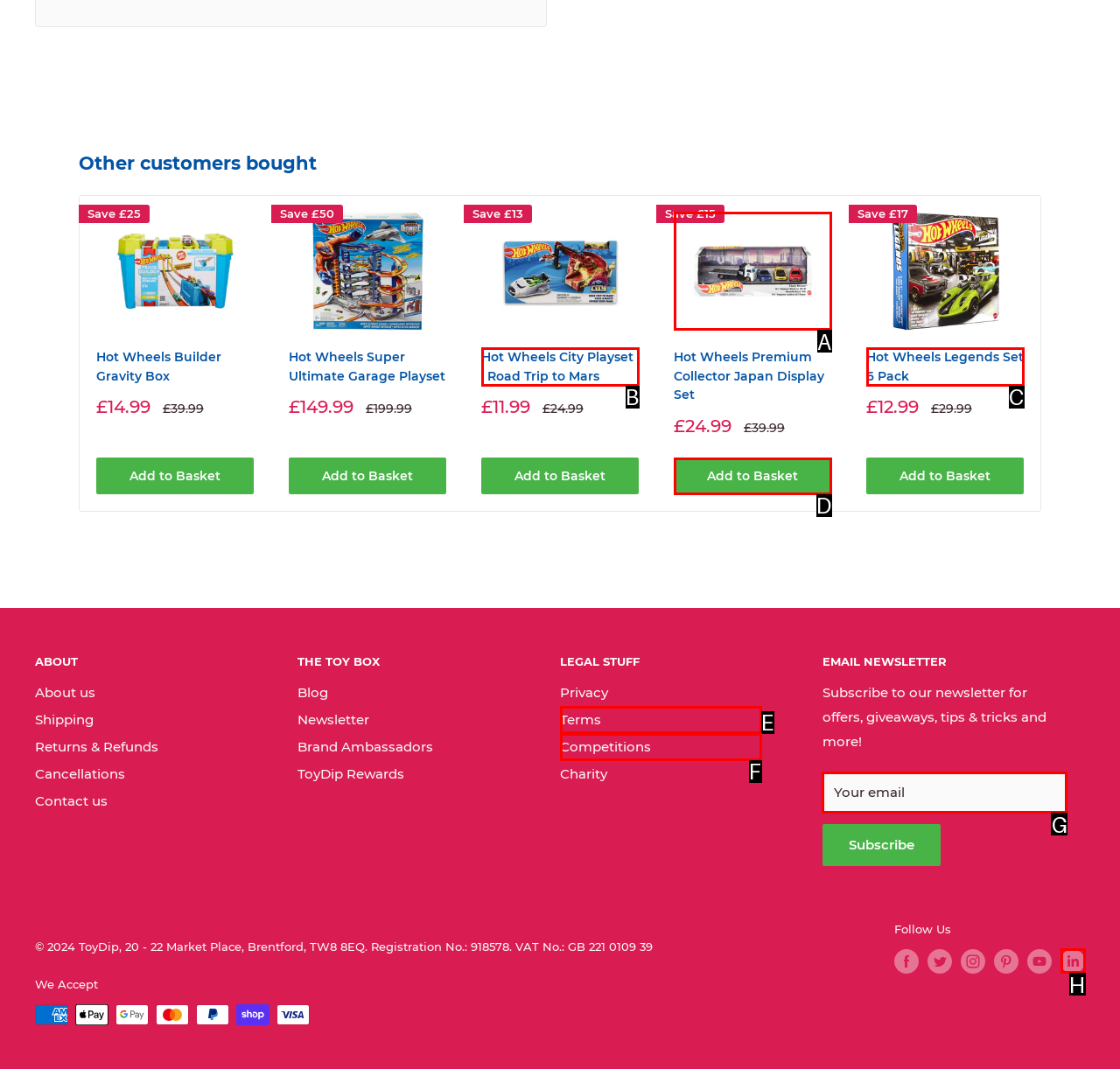Choose the HTML element you need to click to achieve the following task: Enter your email address in the newsletter subscription field
Respond with the letter of the selected option from the given choices directly.

G